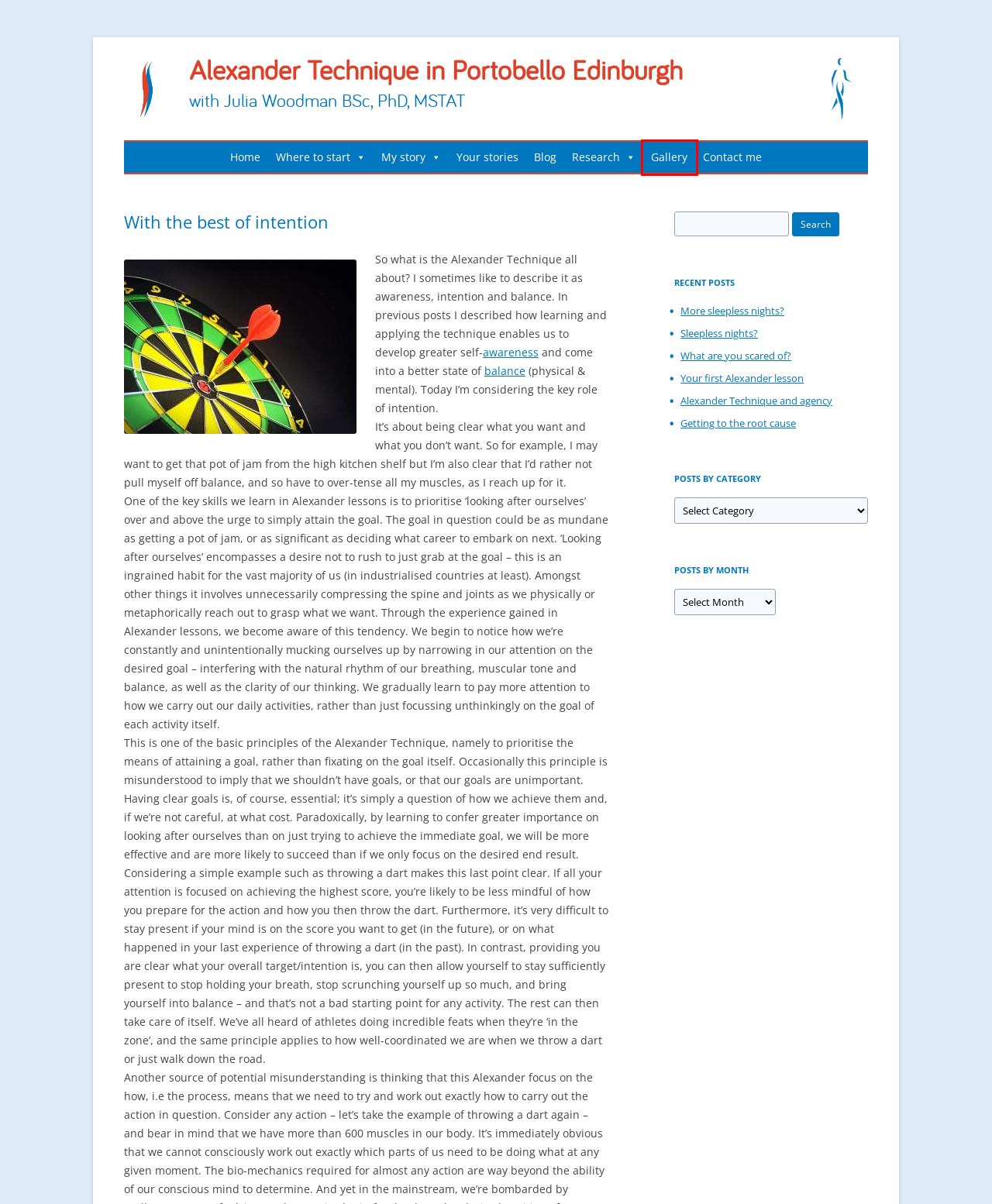You are given a screenshot depicting a webpage with a red bounding box around a UI element. Select the description that best corresponds to the new webpage after clicking the selected element. Here are the choices:
A. Self-aware but not self-critical - Alexander Technique in Portobello Edinburgh
B. Your stories - Alexander Technique in Portobello Edinburgh
C. Gallery - Alexander Technique in Portobello Edinburgh
D. Home - Alexander Technique in Portobello Edinburgh
E. What are you scared of? - Alexander Technique in Portobello Edinburgh
F. Alexander Technique and agency - Alexander Technique in Portobello Edinburgh
G. Getting to the root cause - Alexander Technique in Portobello Edinburgh
H. Your first Alexander lesson - Alexander Technique in Portobello Edinburgh

C